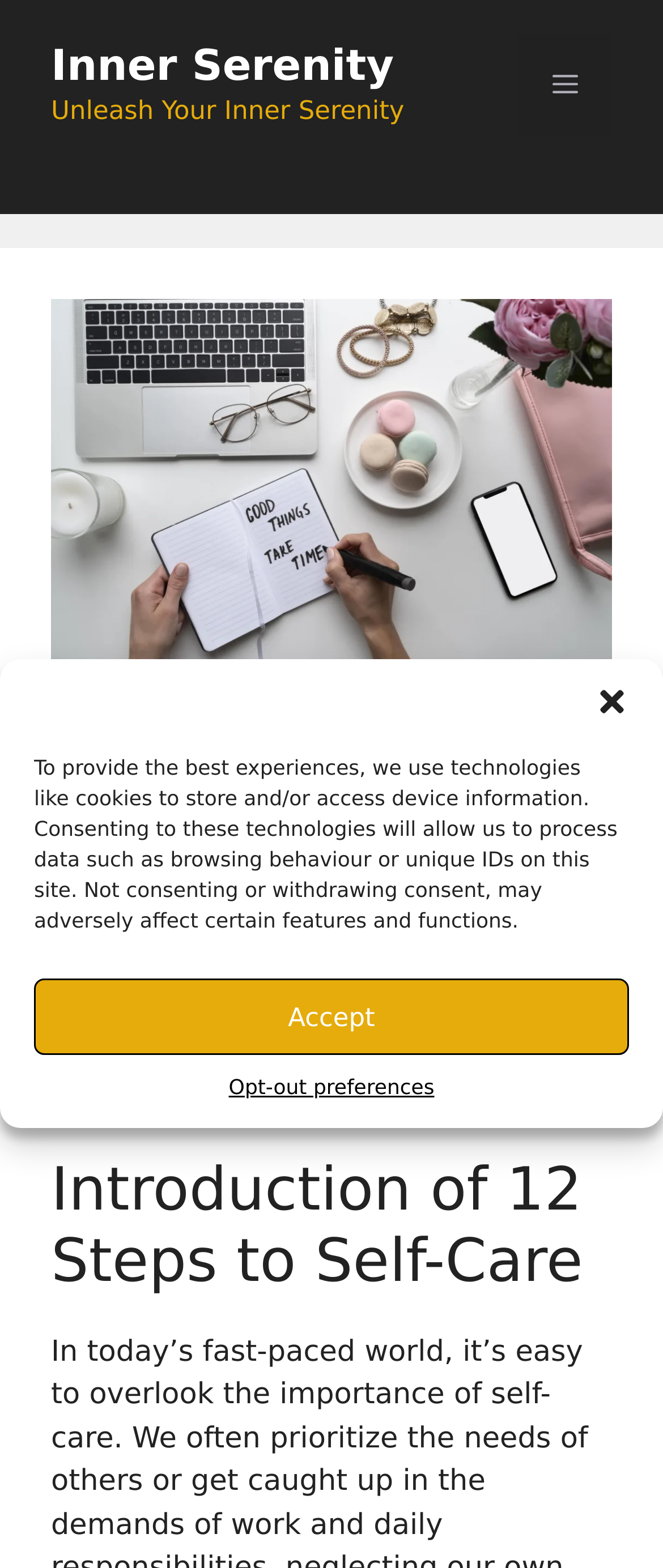Predict the bounding box of the UI element that fits this description: "Inner Serenity".

[0.077, 0.026, 0.594, 0.057]